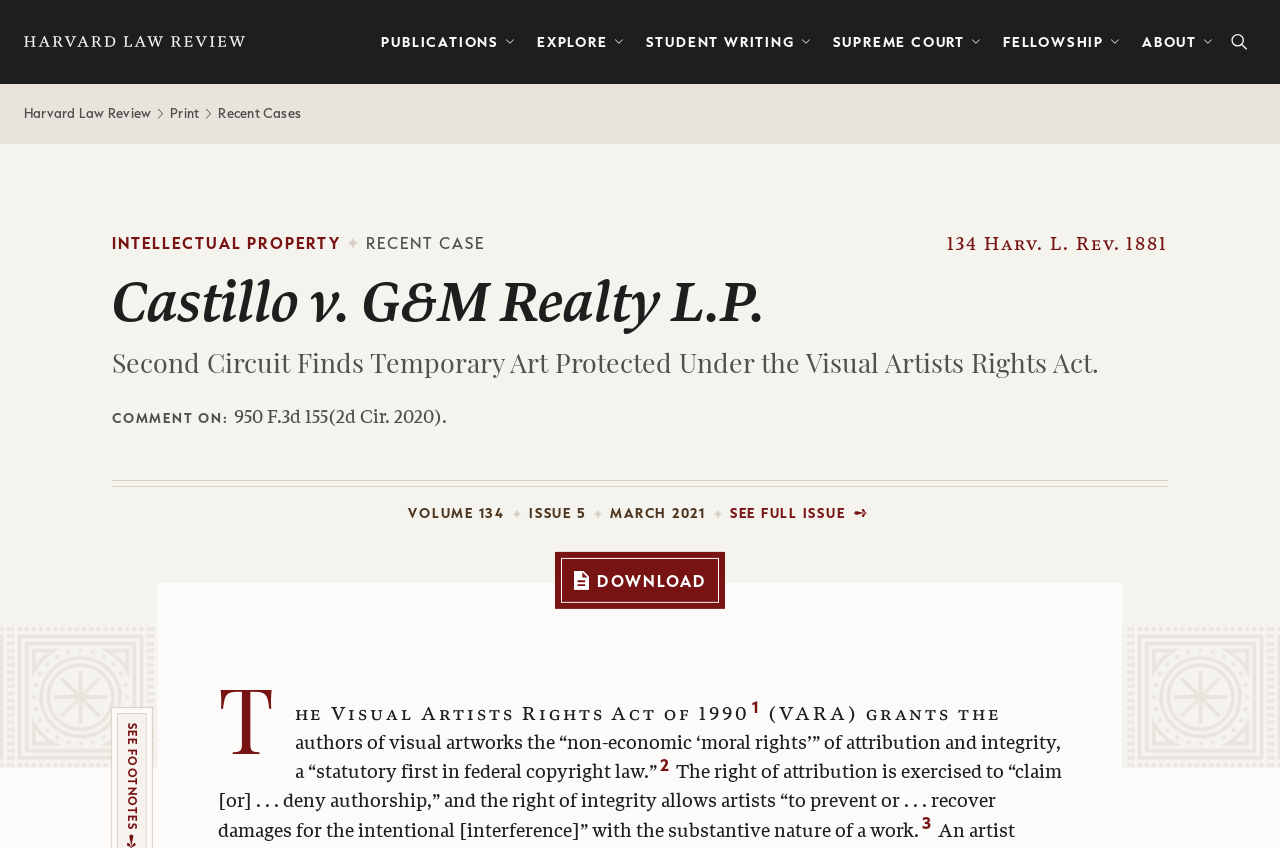Identify the bounding box coordinates of the region I need to click to complete this instruction: "Click on the 'PUBLICATIONS' link".

[0.291, 0.028, 0.409, 0.071]